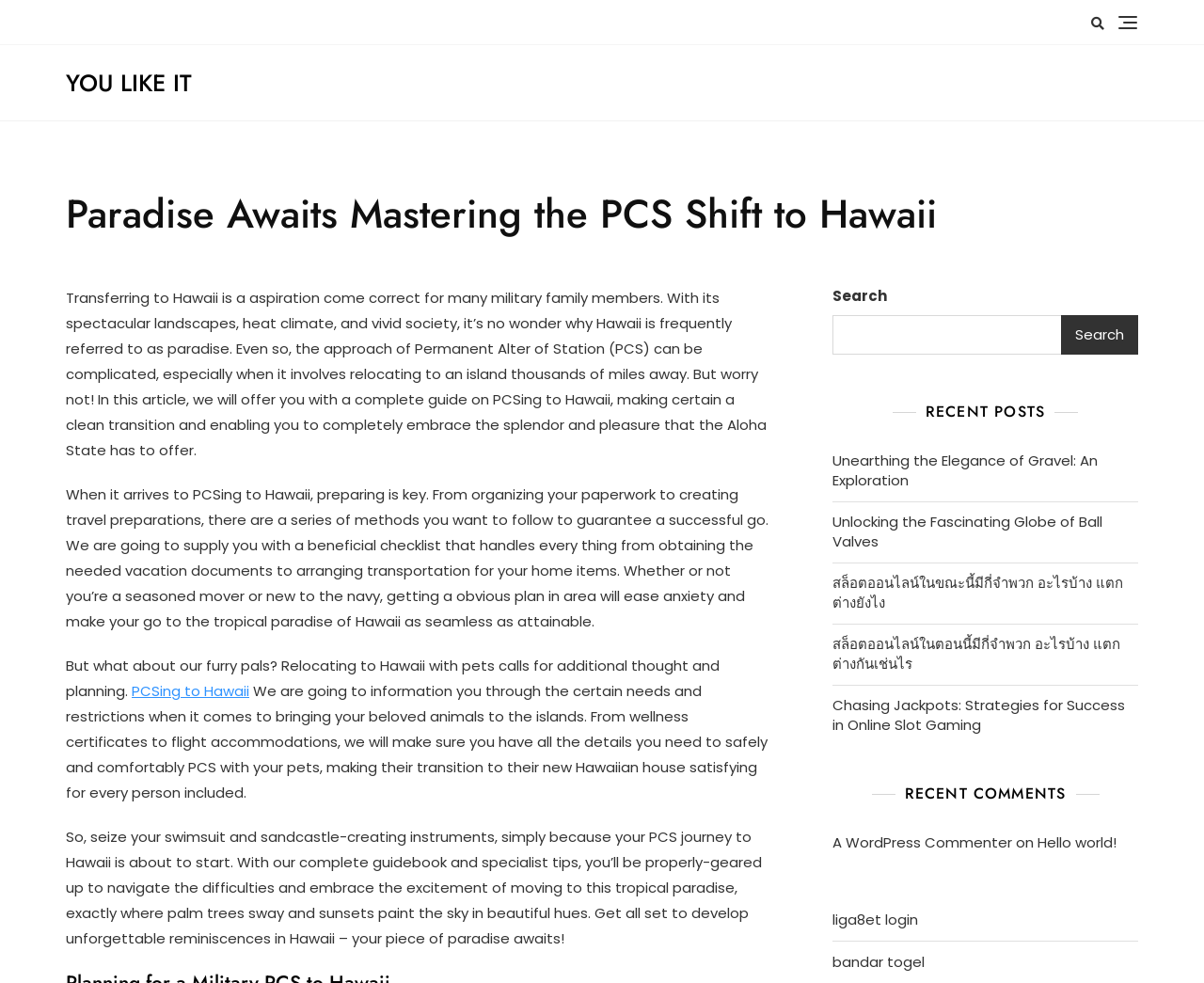Based on the element description A WordPress Commenter, identify the bounding box coordinates for the UI element. The coordinates should be in the format (top-left x, top-left y, bottom-right x, bottom-right y) and within the 0 to 1 range.

[0.691, 0.847, 0.841, 0.867]